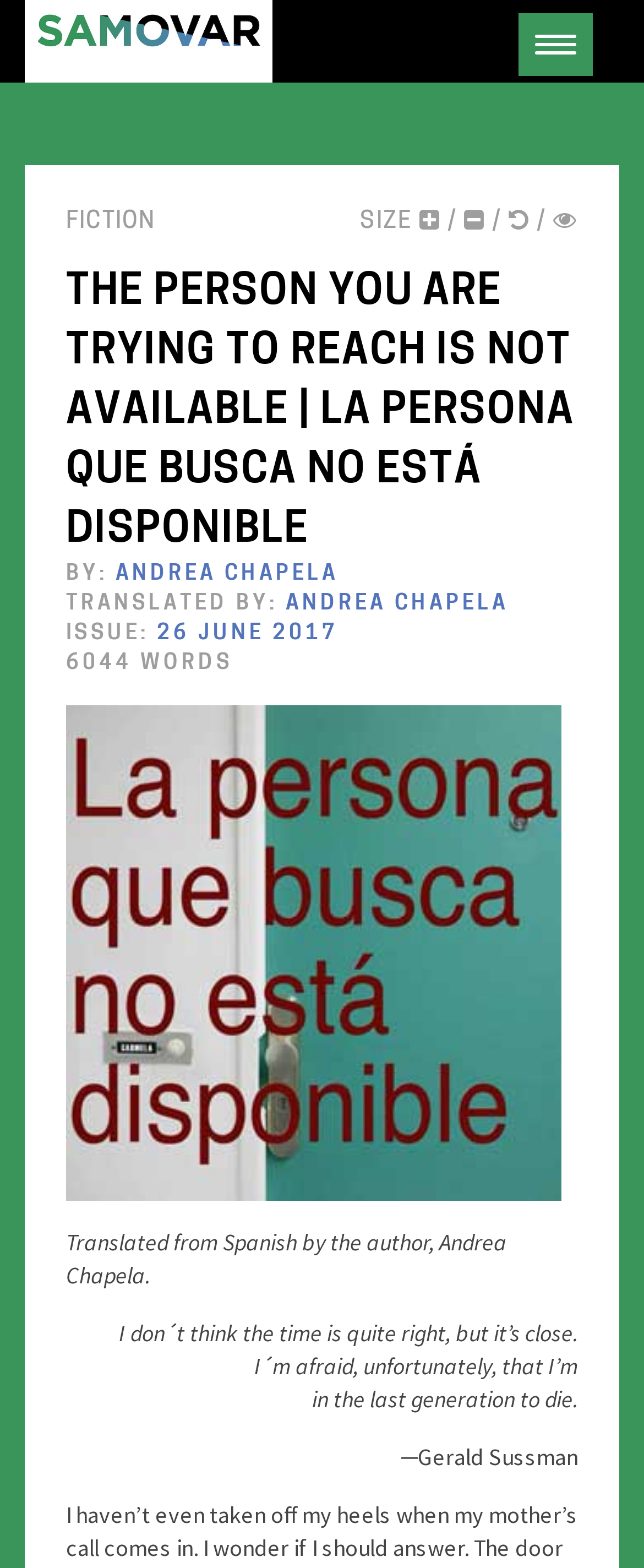Determine the bounding box coordinates of the UI element that matches the following description: "Fiction". The coordinates should be four float numbers between 0 and 1 in the format [left, top, right, bottom].

[0.103, 0.135, 0.241, 0.149]